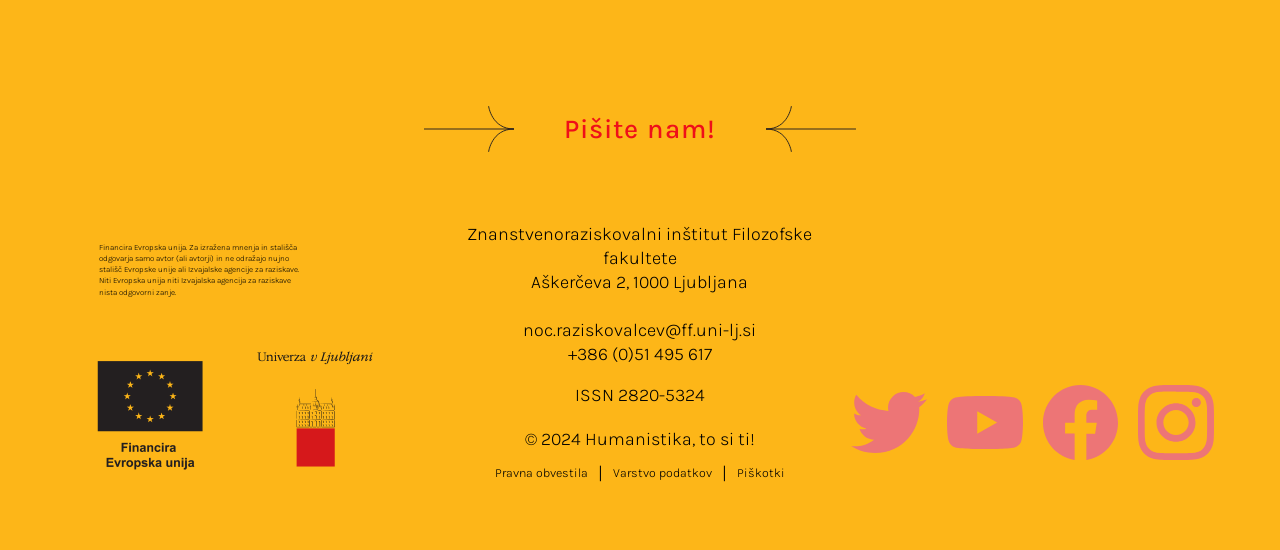Determine the bounding box coordinates of the clickable region to carry out the instruction: "Follow the 'twitter' link".

[0.649, 0.712, 0.724, 0.824]